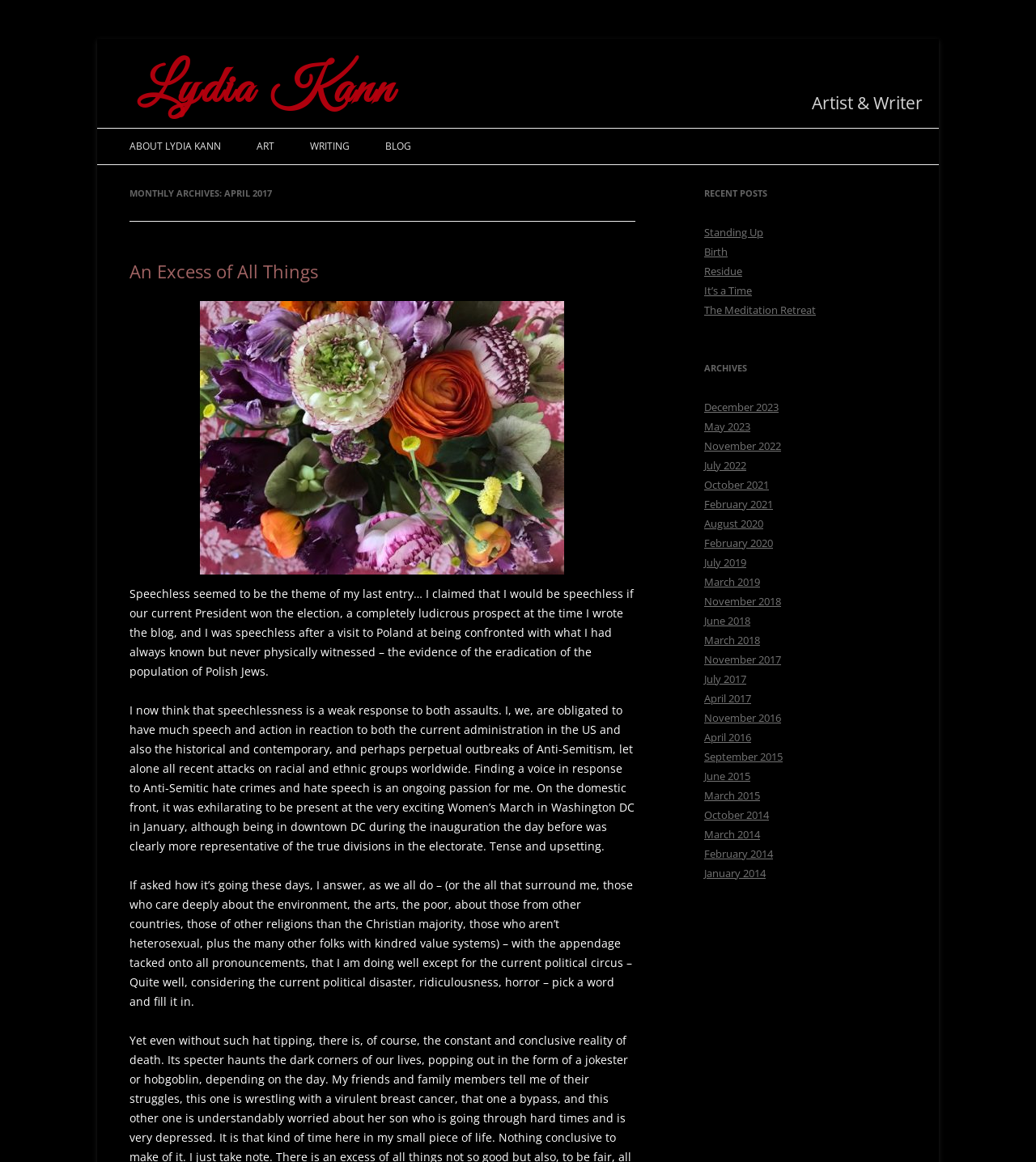Locate the bounding box coordinates of the clickable region necessary to complete the following instruction: "Go to the ARCHIVES page". Provide the coordinates in the format of four float numbers between 0 and 1, i.e., [left, top, right, bottom].

[0.68, 0.308, 0.875, 0.325]